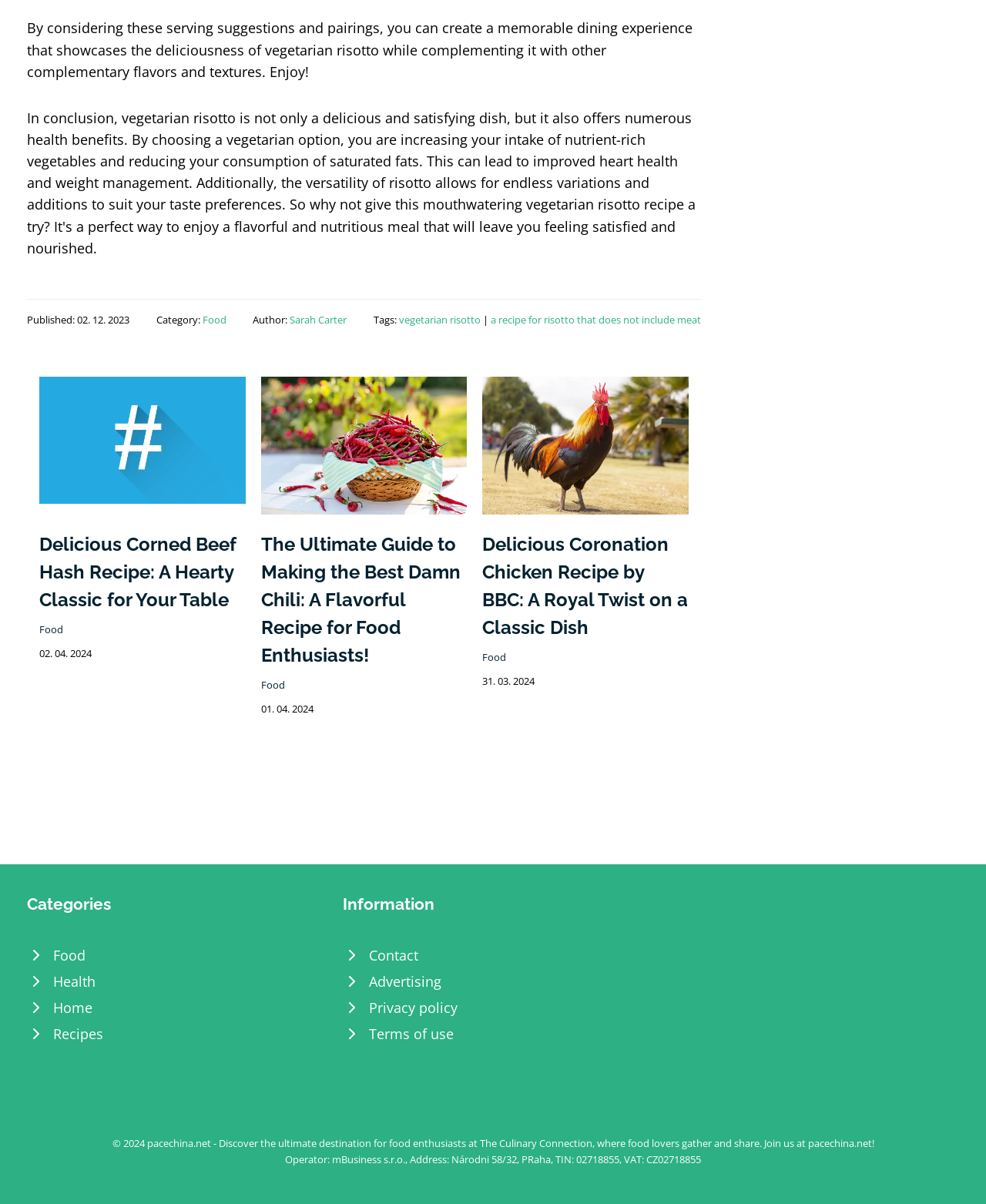Please indicate the bounding box coordinates of the element's region to be clicked to achieve the instruction: "Explore the 'Coronation Chicken Recipe Bbc'". Provide the coordinates as four float numbers between 0 and 1, i.e., [left, top, right, bottom].

[0.489, 0.361, 0.698, 0.376]